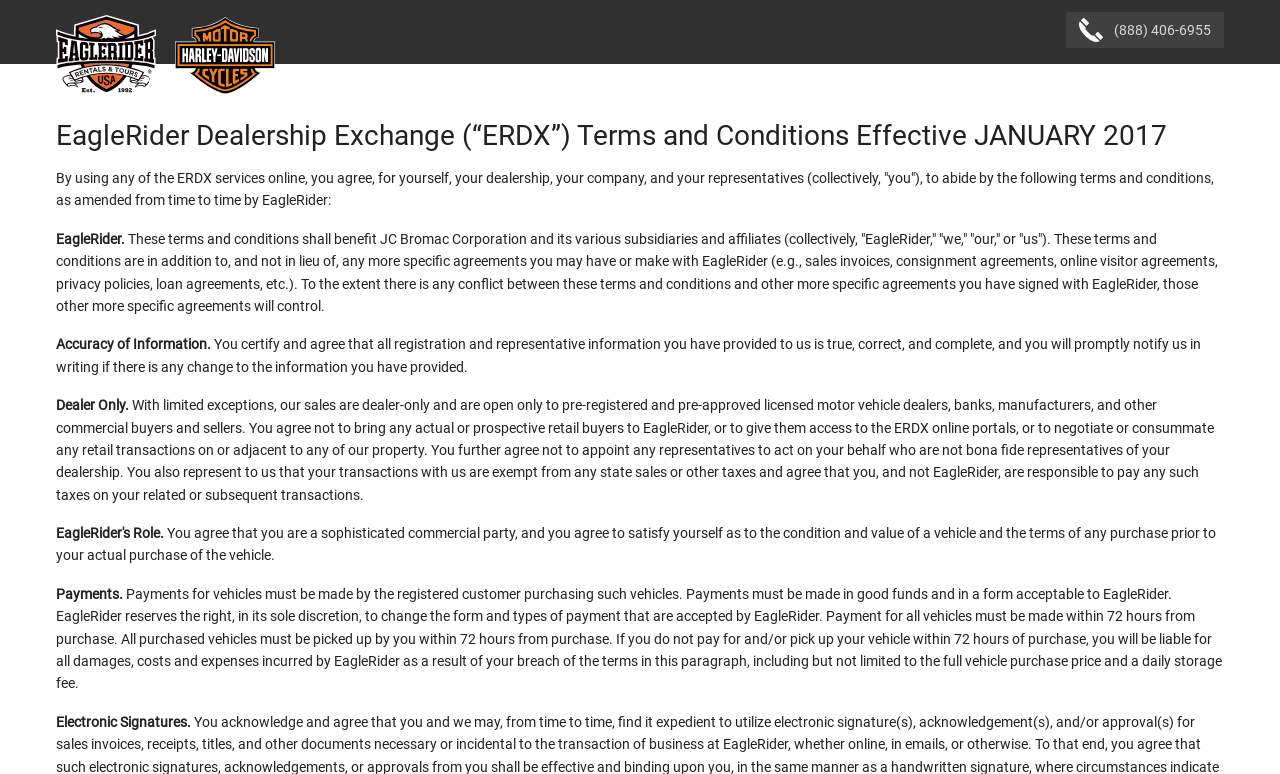Look at the image and answer the question in detail:
What is the purpose of the ERDX online portal?

The purpose of the ERDX online portal can be inferred from the terms and conditions, which state that the sales are dealer-only and open only to pre-registered and pre-approved licensed motor vehicle dealers, banks, manufacturers, and other commercial buyers and sellers.